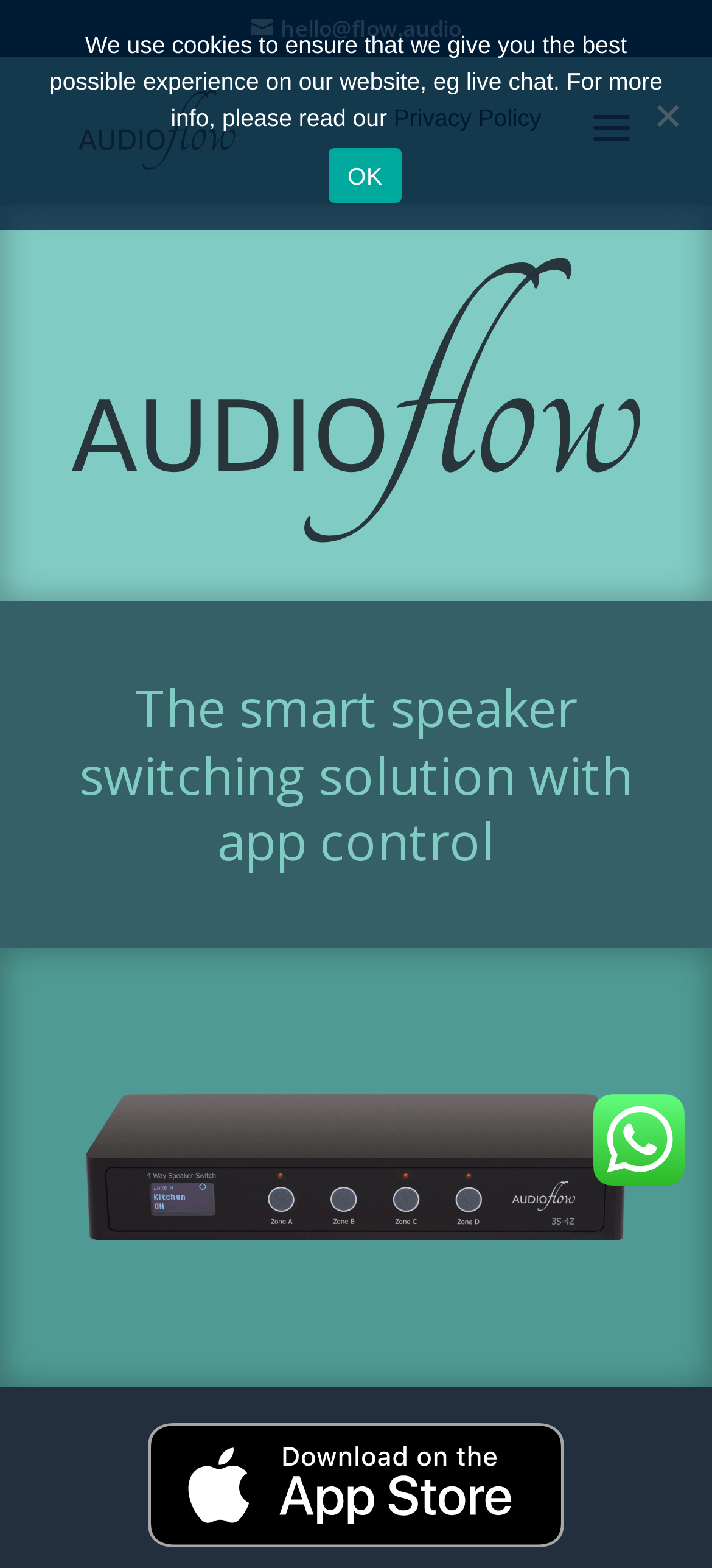Where can the app be downloaded?
Use the information from the screenshot to give a comprehensive response to the question.

The app can be downloaded from the Apple App Store, as indicated by the link 'Apple App Store' located at the bottom of the webpage, along with an image of the App Store logo.